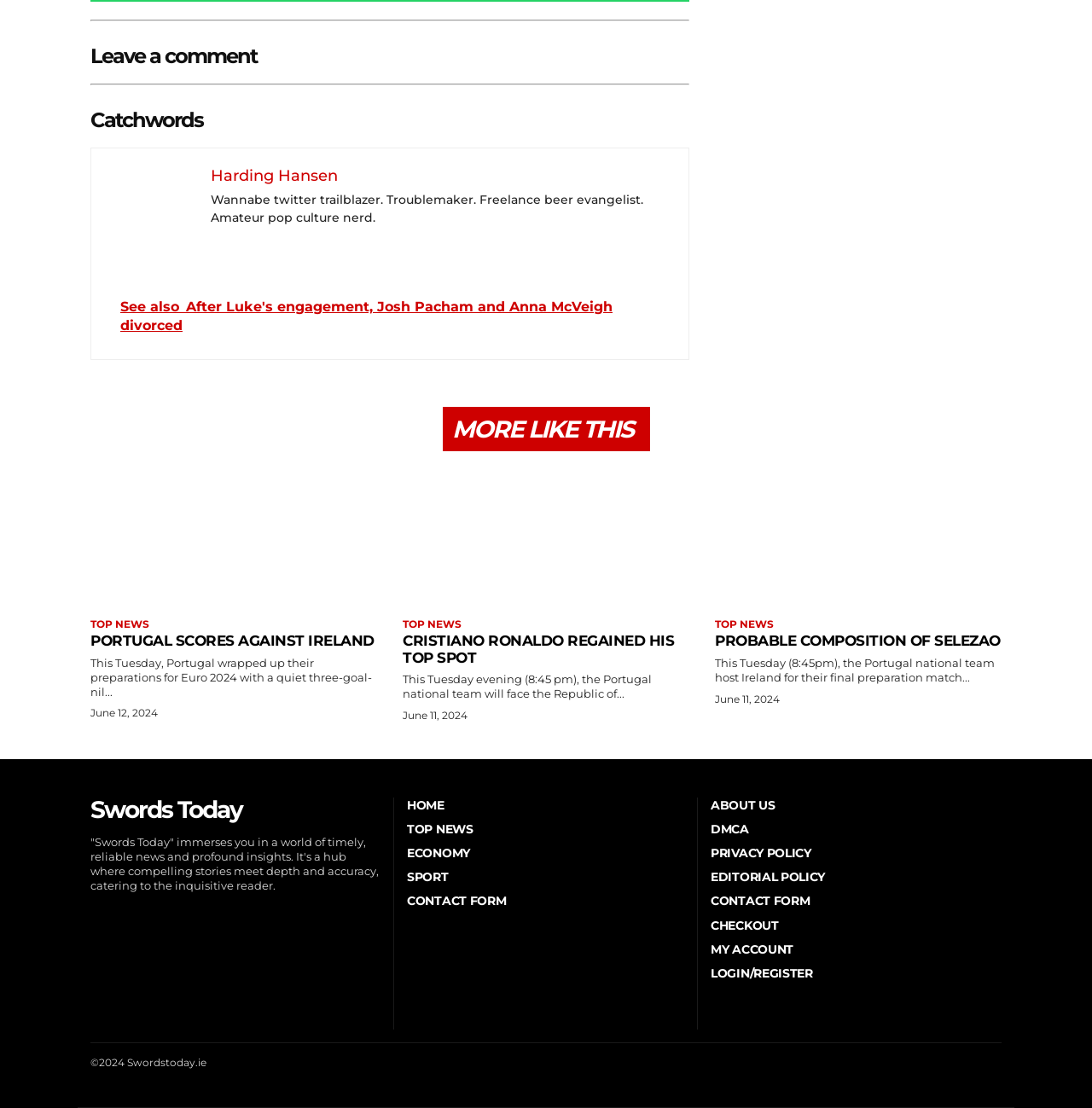Find the bounding box coordinates for the element that must be clicked to complete the instruction: "Read more about 'PORTUGAL SCORES AGAINST IRELAND'". The coordinates should be four float numbers between 0 and 1, indicated as [left, top, right, bottom].

[0.083, 0.426, 0.345, 0.543]